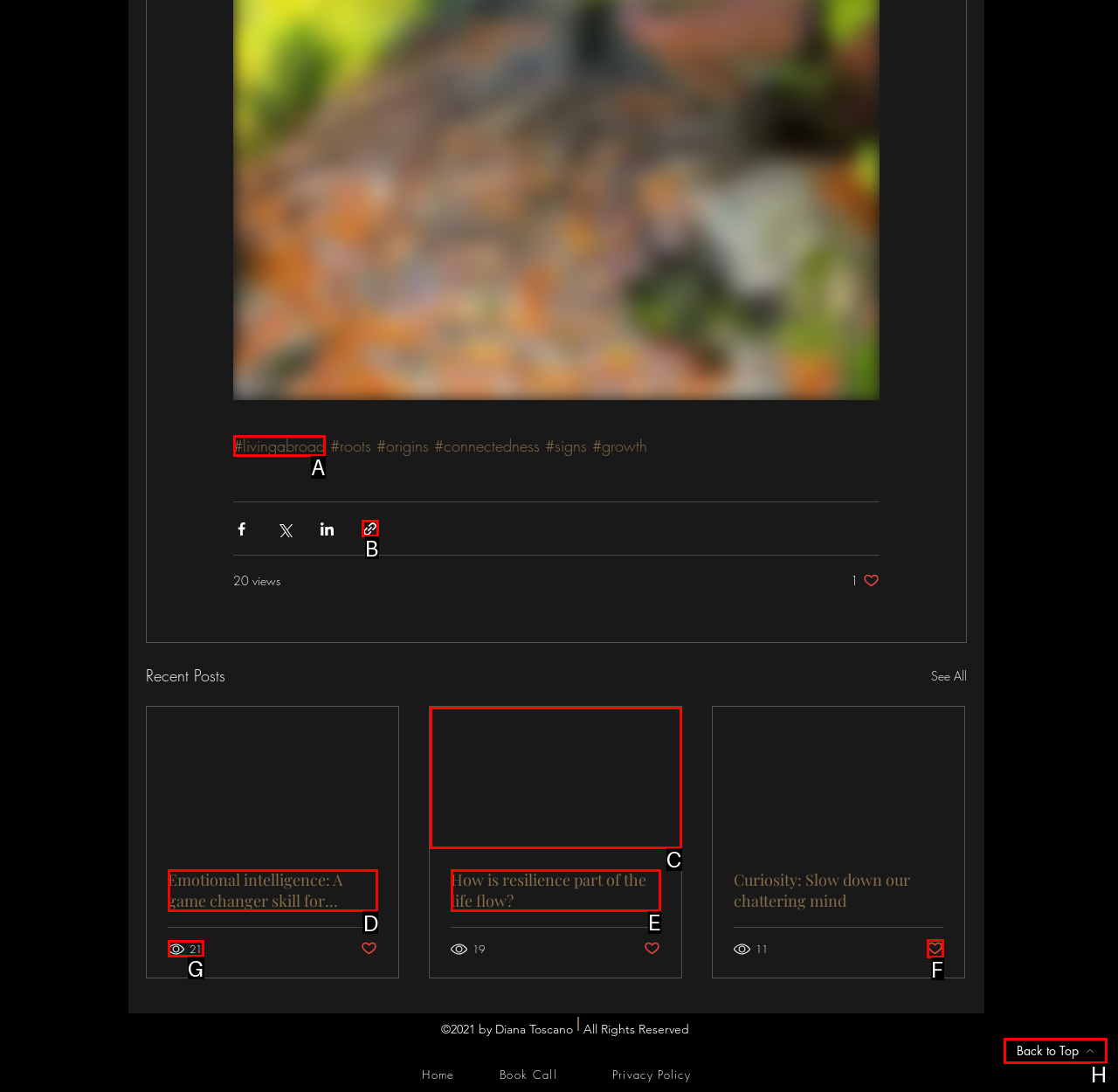Select the appropriate letter to fulfill the given instruction: Search for something
Provide the letter of the correct option directly.

None